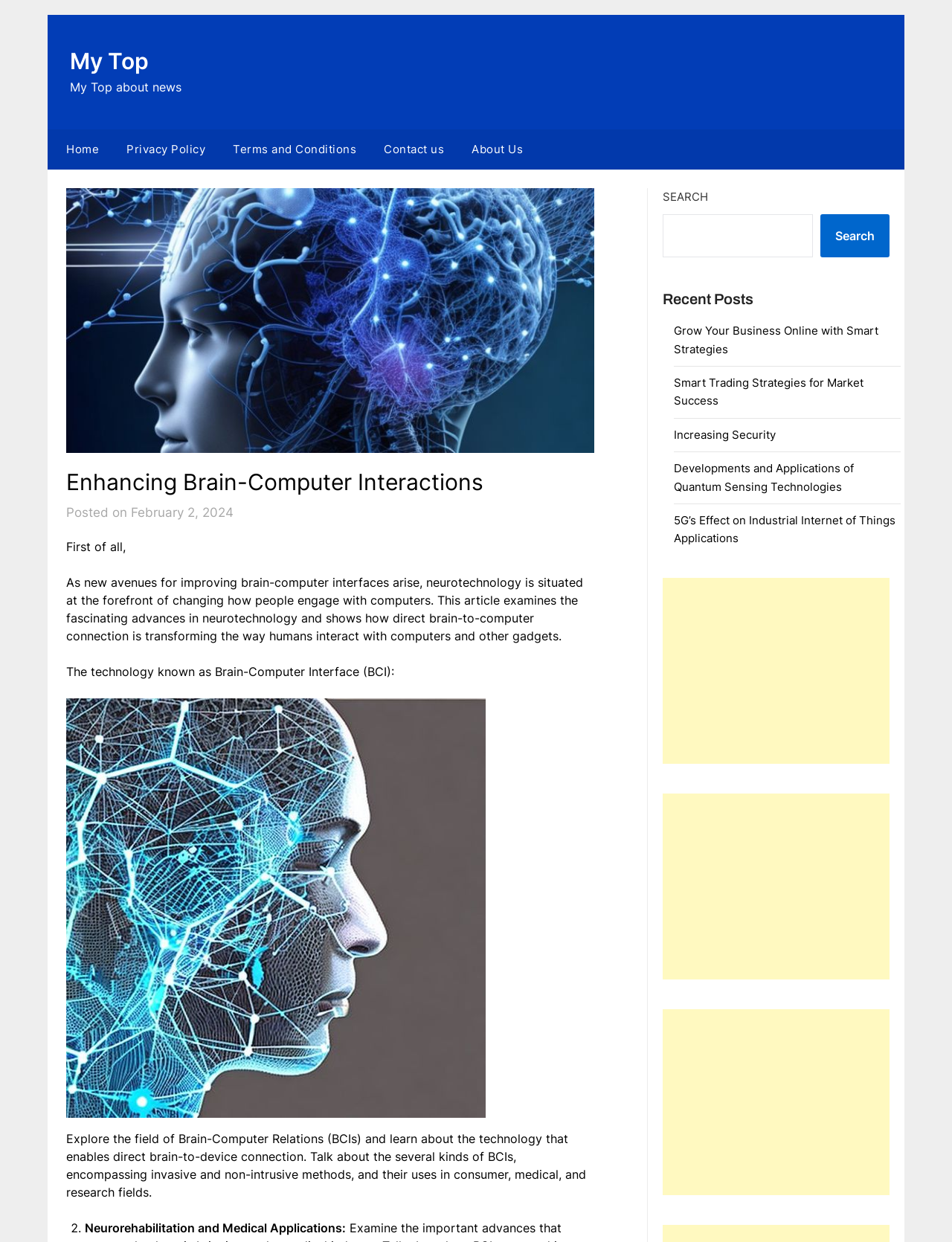Identify the coordinates of the bounding box for the element described below: "Home". Return the coordinates as four float numbers between 0 and 1: [left, top, right, bottom].

[0.05, 0.104, 0.116, 0.137]